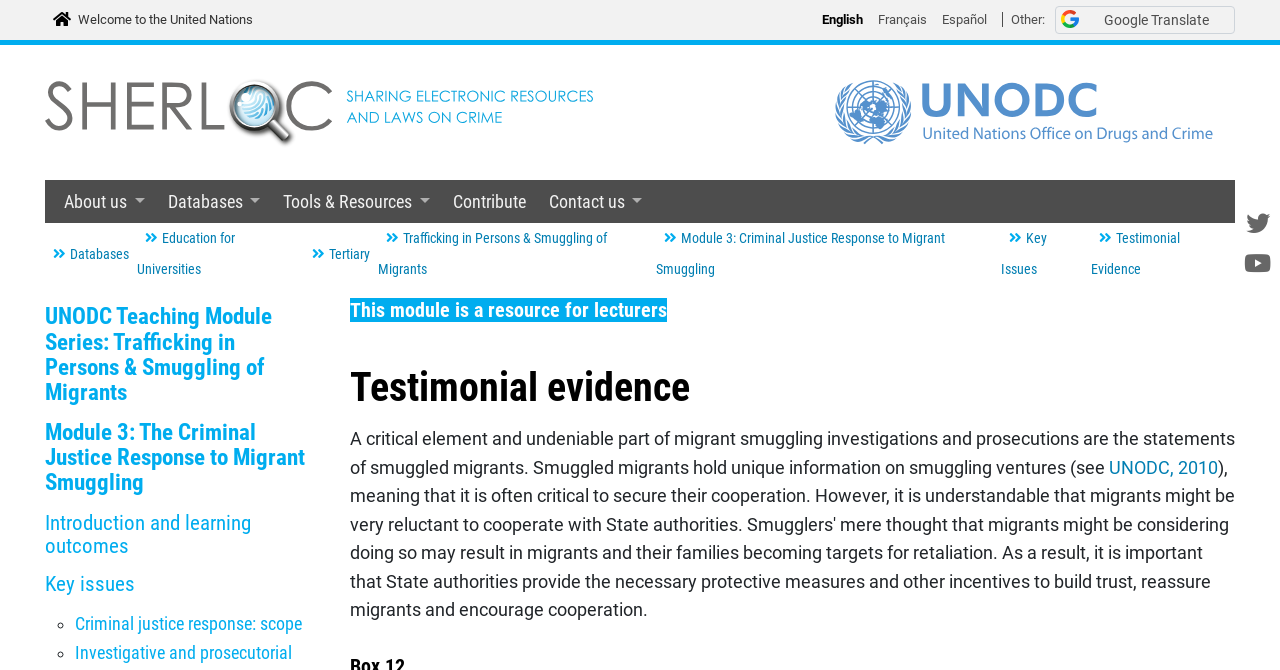Please provide a detailed answer to the question below based on the screenshot: 
What is the importance of testimonial evidence?

The importance of testimonial evidence is that it is a critical element in migrant smuggling investigations and prosecutions because the text on the webpage states that 'A critical element and undeniable part of migrant smuggling investigations and prosecutions are the statements of smuggled migrants'.